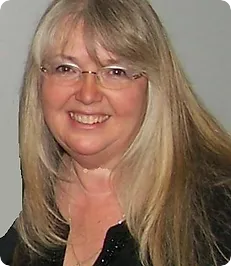Detail every significant feature and component of the image.

This image features Gabriella Rollins, the founder and Director of the Yorba Linda Arts Alliance Foundation (YLAAF). With a welcoming smile and long, light hair, she embodies the spirit of community engagement and artistic promotion. The YLAAF, established in 1999, aims to raise awareness of the arts in North Orange County through various programs and events. Gabriella is recognized for her dedication to creating an artistic cultural base in Yorba Linda, actively collaborating with the city to enhance the local arts scene. Her vision continues to inspire and shape the community through the foundation's initiatives.